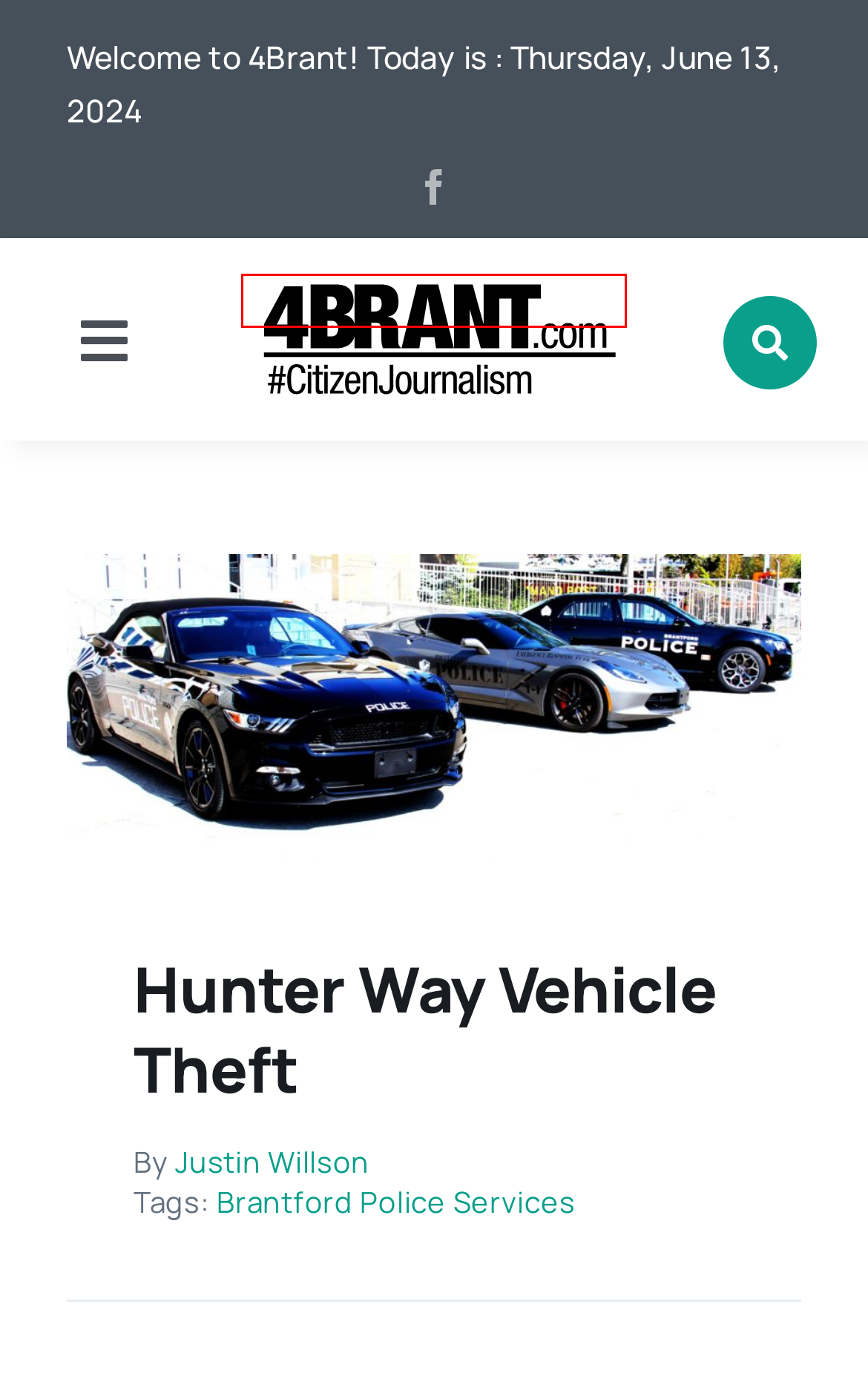Analyze the screenshot of a webpage that features a red rectangle bounding box. Pick the webpage description that best matches the new webpage you would see after clicking on the element within the red bounding box. Here are the candidates:
A. Police Briefings - 4Brant.com
B. Events - 4Brant.com
C. Brantford Police Services - 4Brant.com
D. Contact - 4Brant.com
E. Brantford woman falls victim to CRA scam - 4Brant.com
F. Justin Willson - 4Brant.com
G. Business - 4Brant.com
H. 4BRANT | Sharing Local Experiences

H